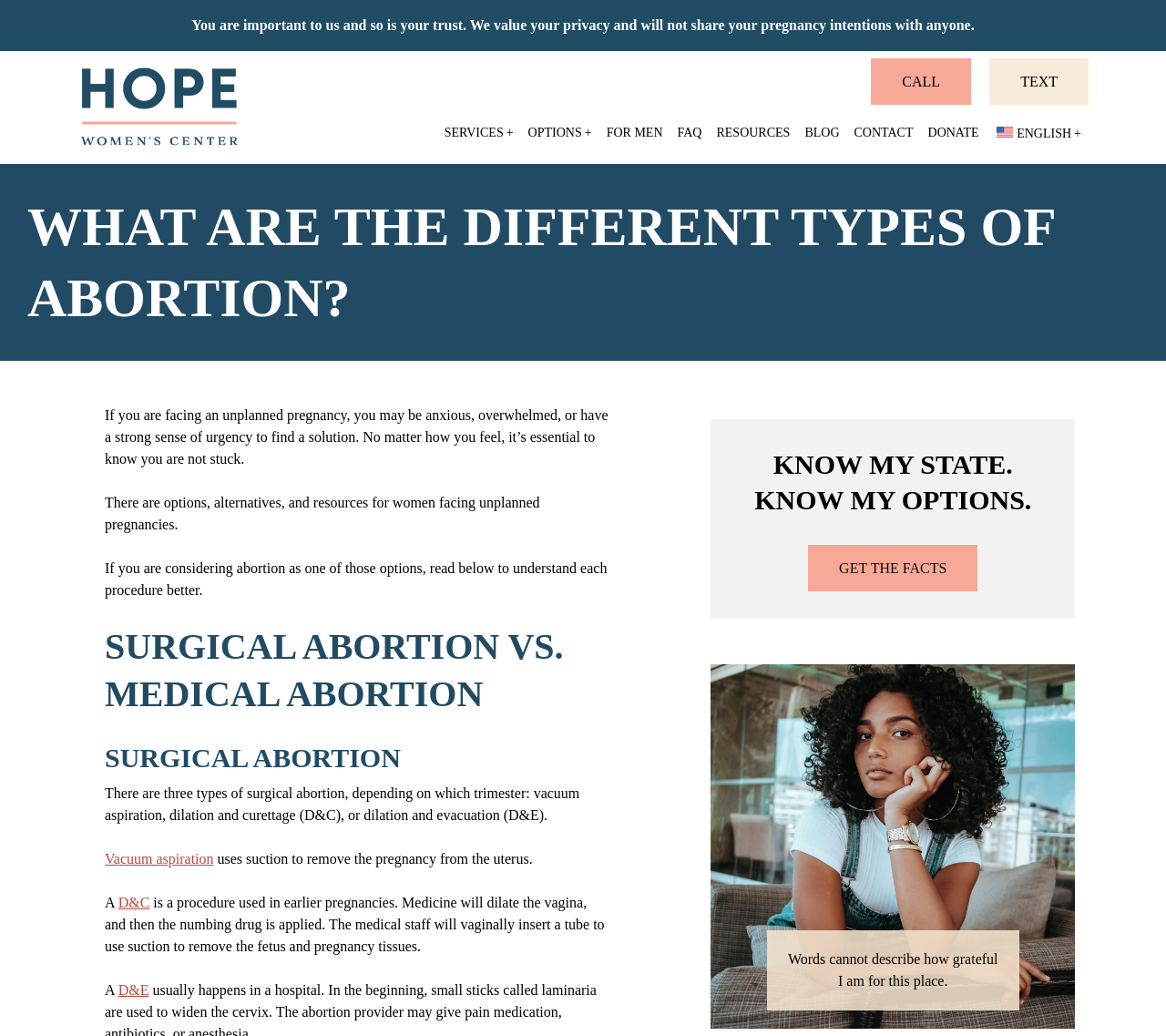Pinpoint the bounding box coordinates of the area that should be clicked to complete the following instruction: "Get the facts about abortion options". The coordinates must be given as four float numbers between 0 and 1, i.e., [left, top, right, bottom].

[0.693, 0.526, 0.839, 0.571]